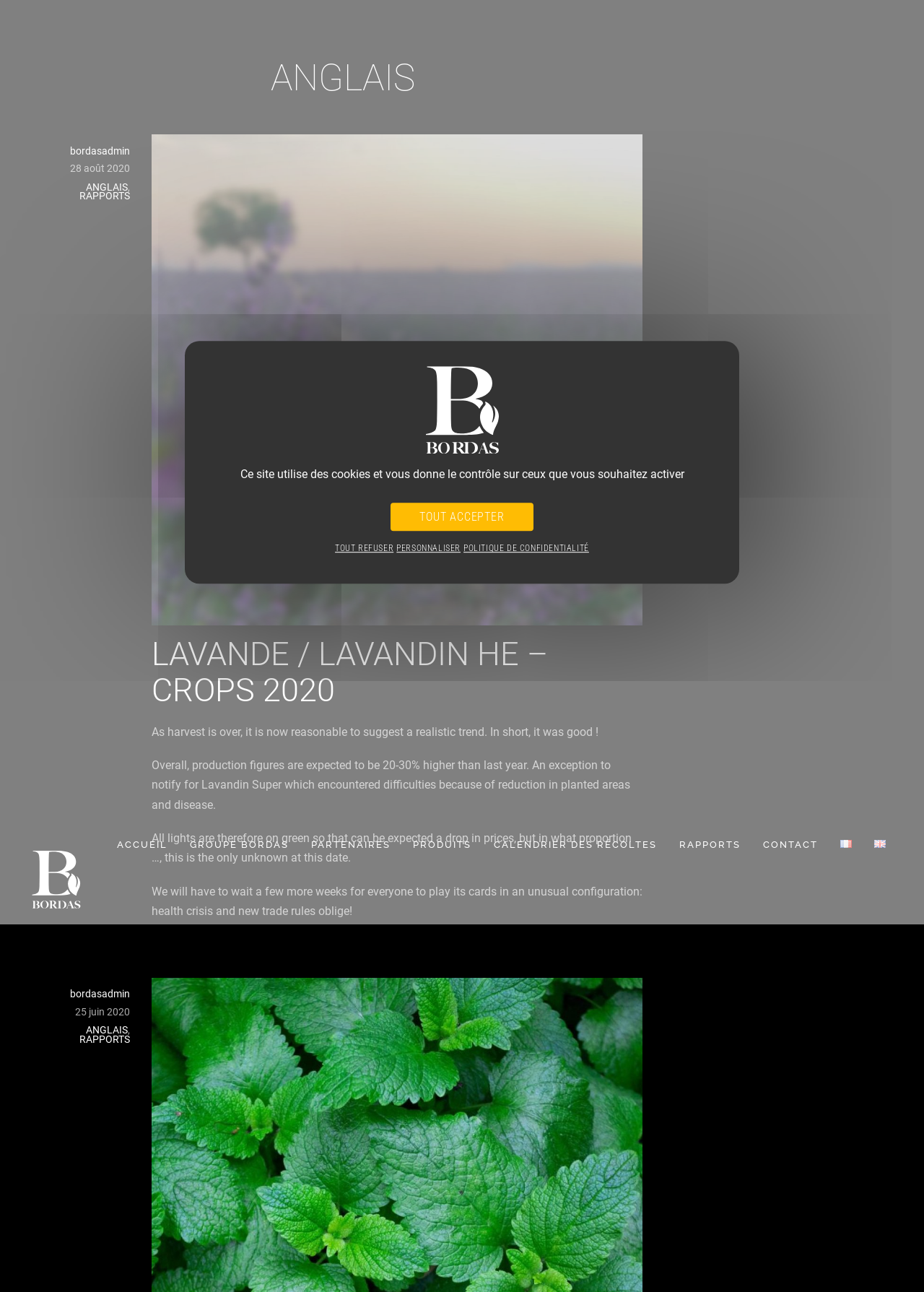Identify the bounding box coordinates of the section that should be clicked to achieve the task described: "Click the ACCUEIL link".

[0.115, 0.639, 0.193, 0.669]